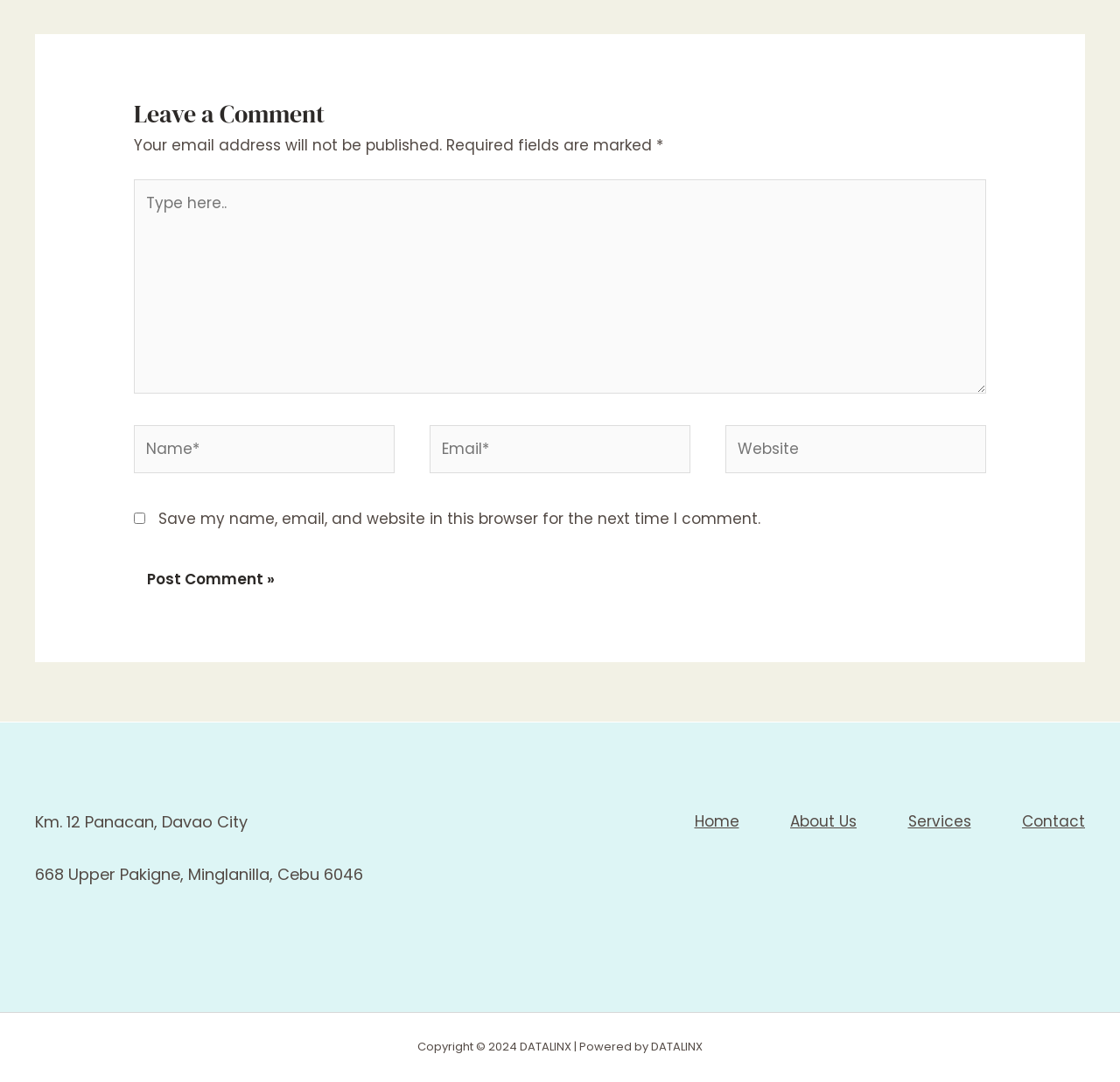Can you provide the bounding box coordinates for the element that should be clicked to implement the instruction: "Type your name"?

[0.12, 0.393, 0.352, 0.437]